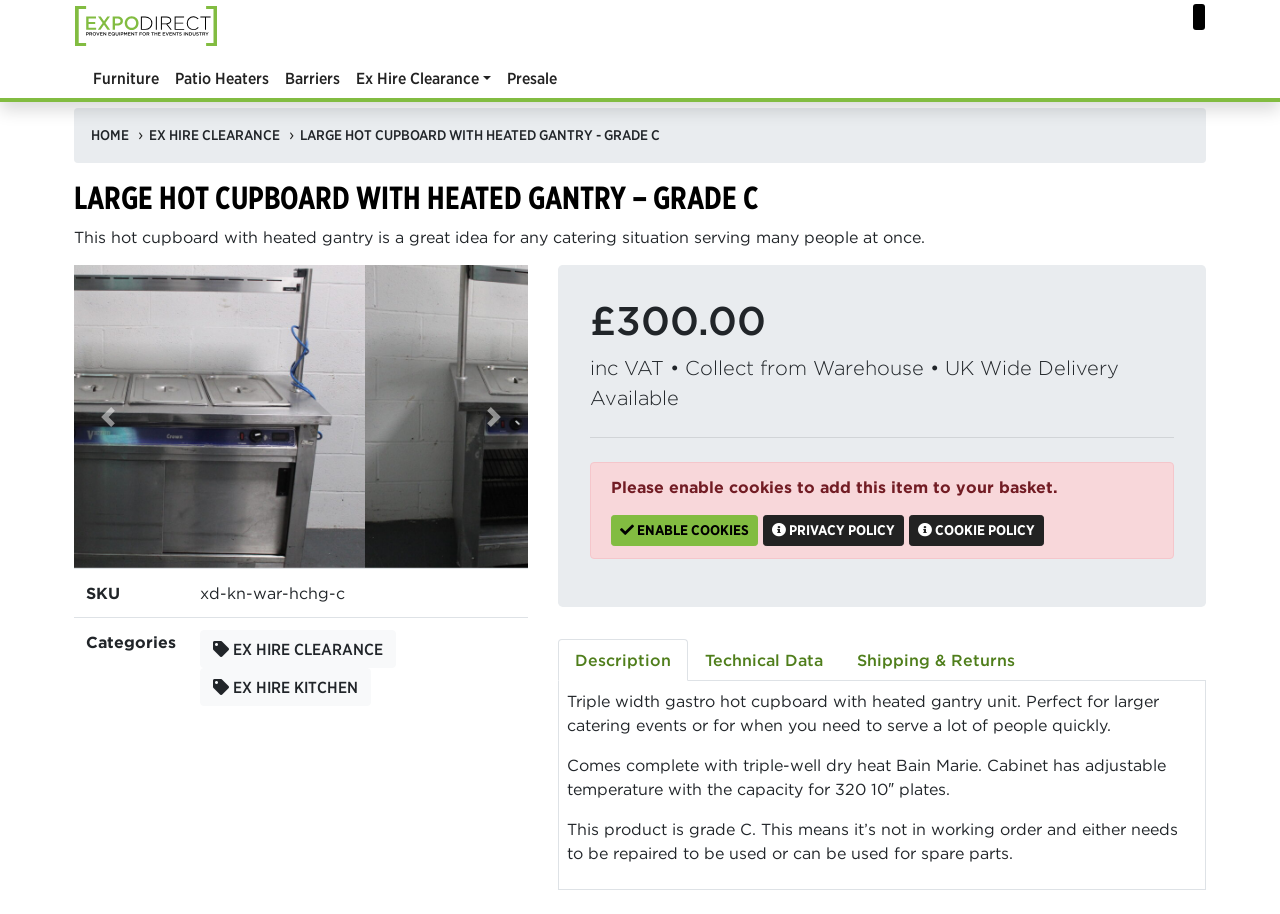Using the information in the image, give a comprehensive answer to the question: 
What is included with the hot cupboard?

According to the product description, the hot cupboard comes complete with a triple-well dry heat Bain Marie. This information is mentioned in the description section of the webpage.